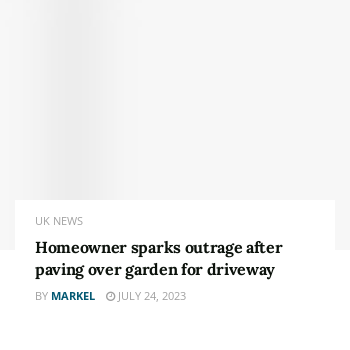Who is the author of the news article?
Using the image as a reference, give an elaborate response to the question.

The author of the news article can be identified by looking at the byline of the article, which mentions the name 'Markel' as the author.